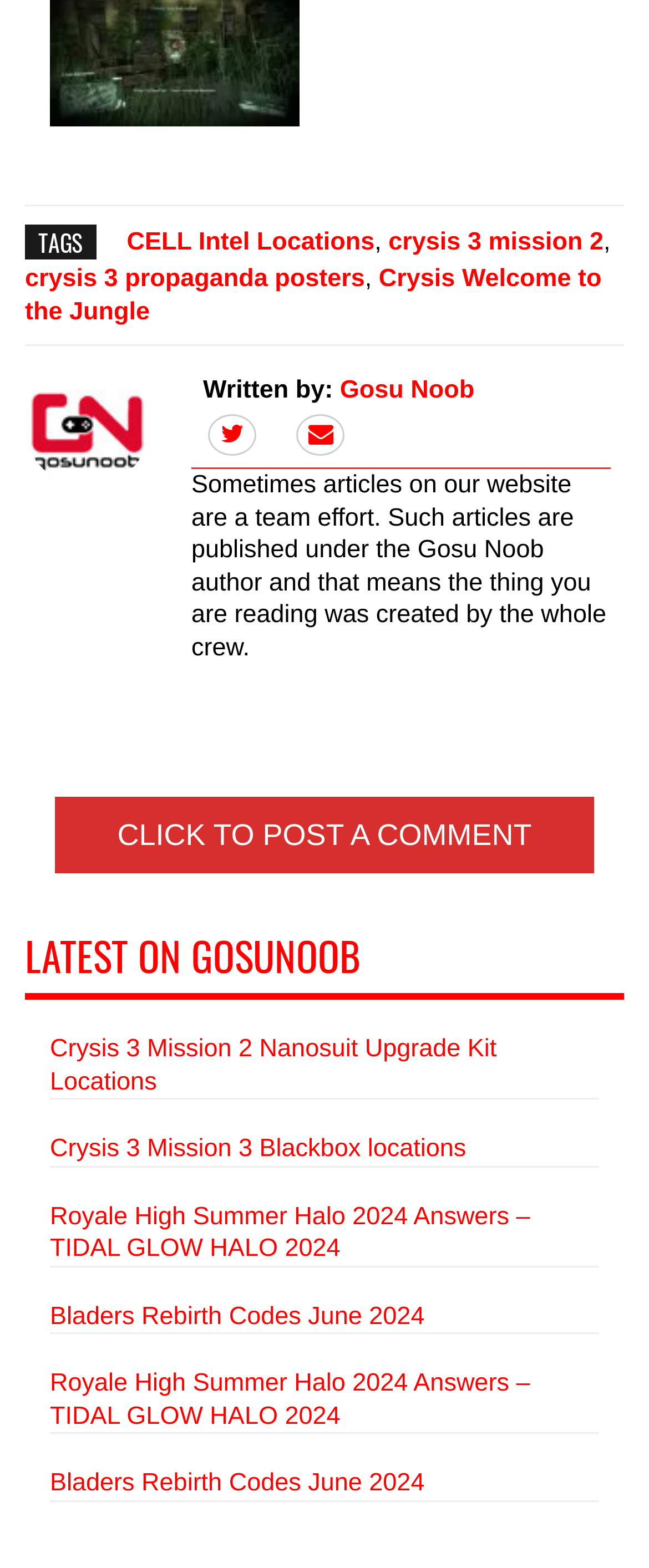Identify the bounding box coordinates of the element that should be clicked to fulfill this task: "Check out the latest article on Gosu Noob". The coordinates should be provided as four float numbers between 0 and 1, i.e., [left, top, right, bottom].

[0.038, 0.595, 0.962, 0.638]